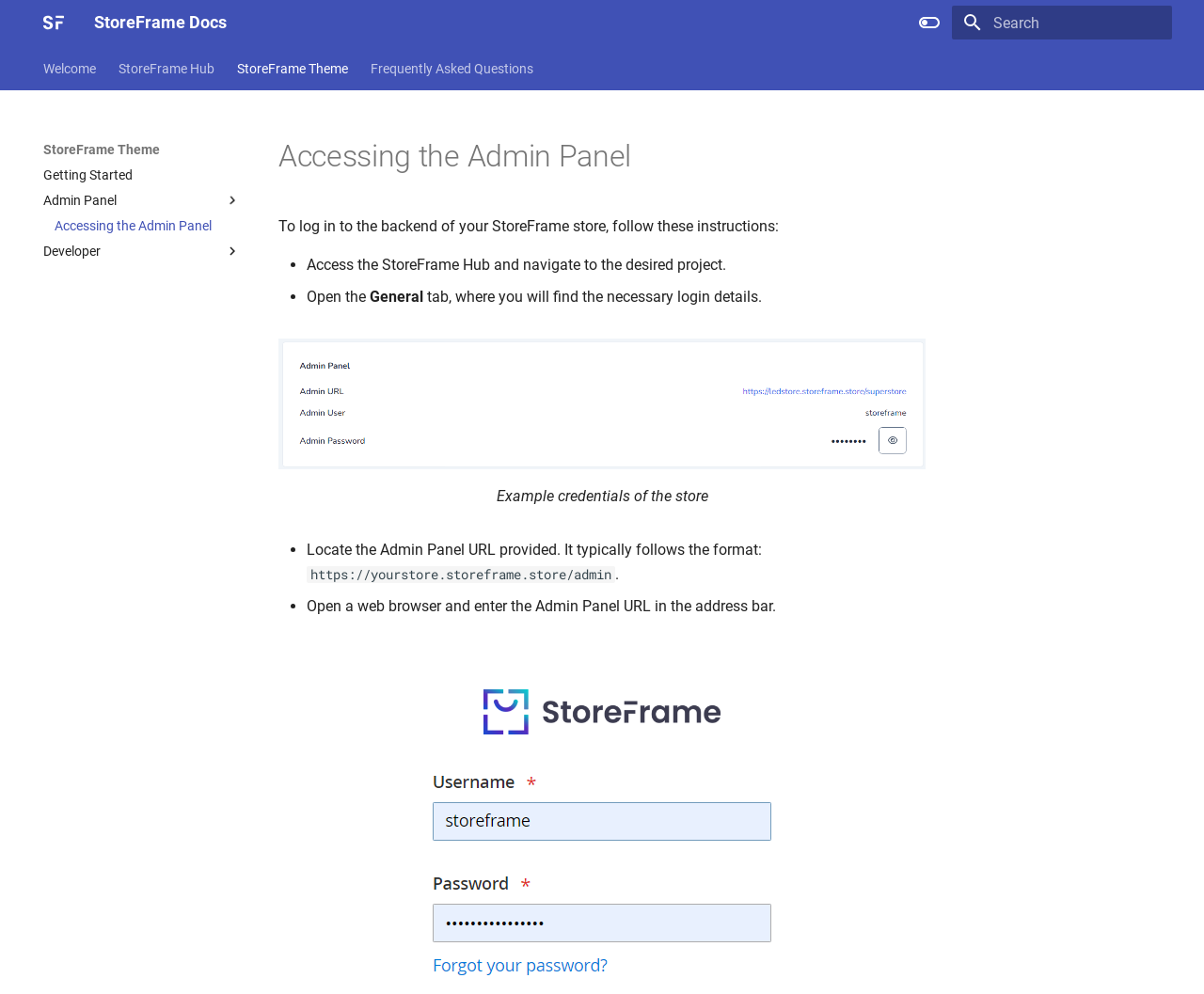What is the 'Switch to dark mode' button for?
Based on the image, provide your answer in one word or phrase.

To switch to dark mode